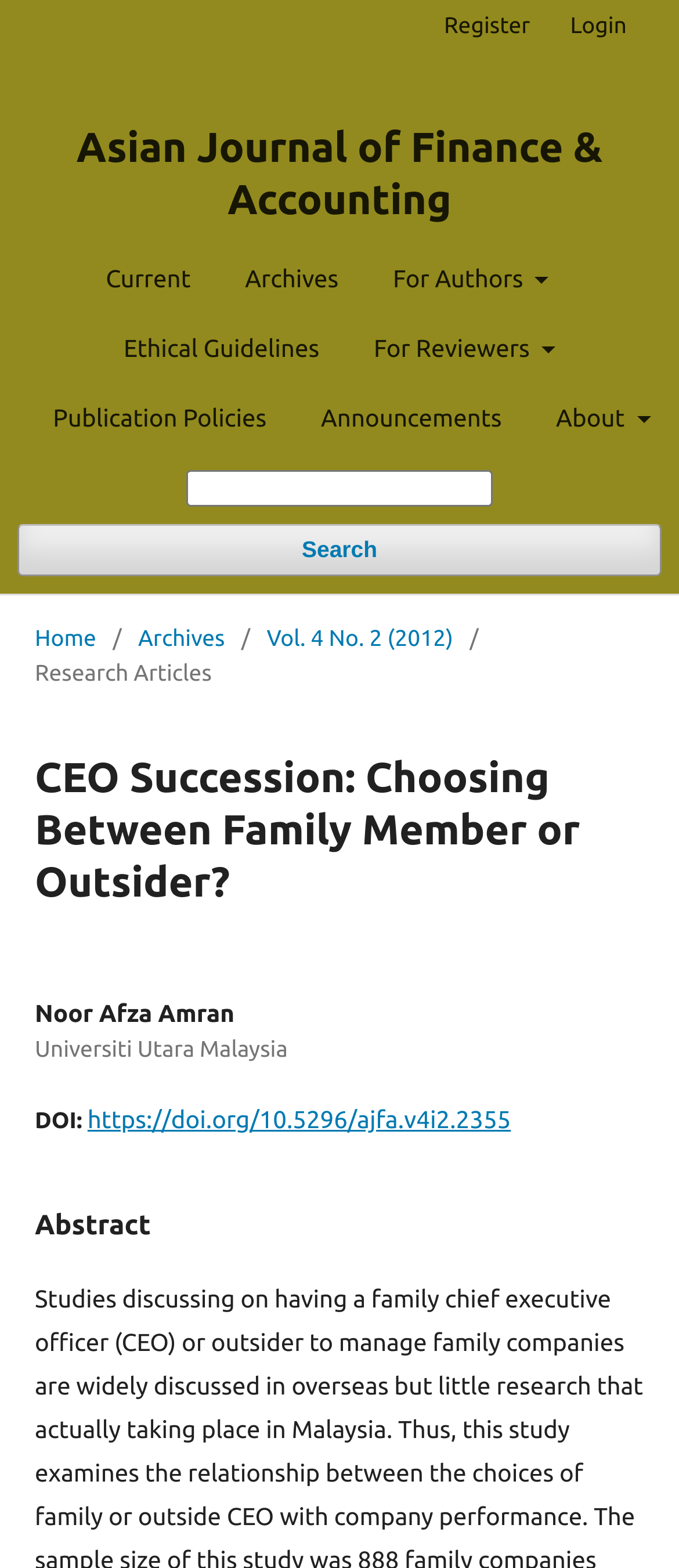Using the description "Vol. 4 No. 2 (2012)", locate and provide the bounding box of the UI element.

[0.393, 0.396, 0.667, 0.419]